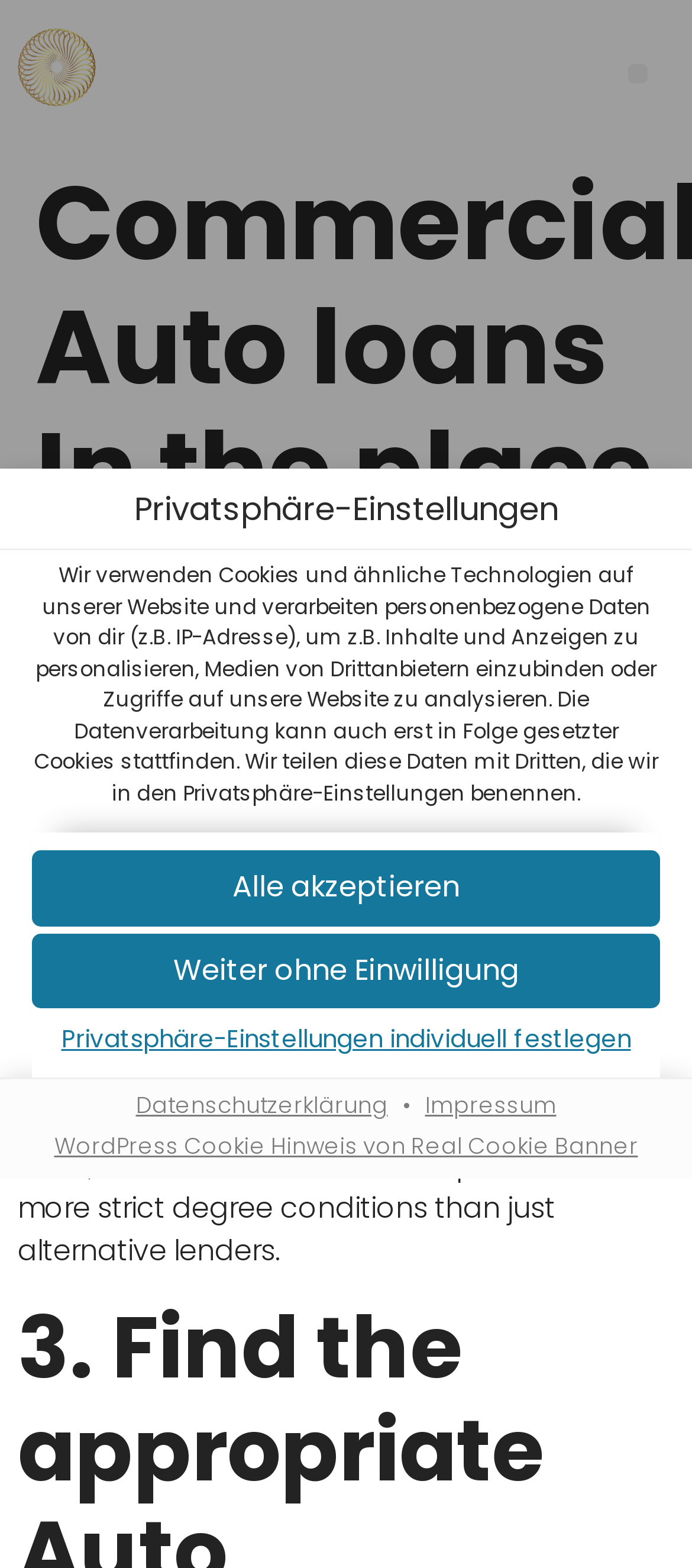Extract the main title from the webpage and generate its text.

Commercial Auto loans In the place of a personal Be sure